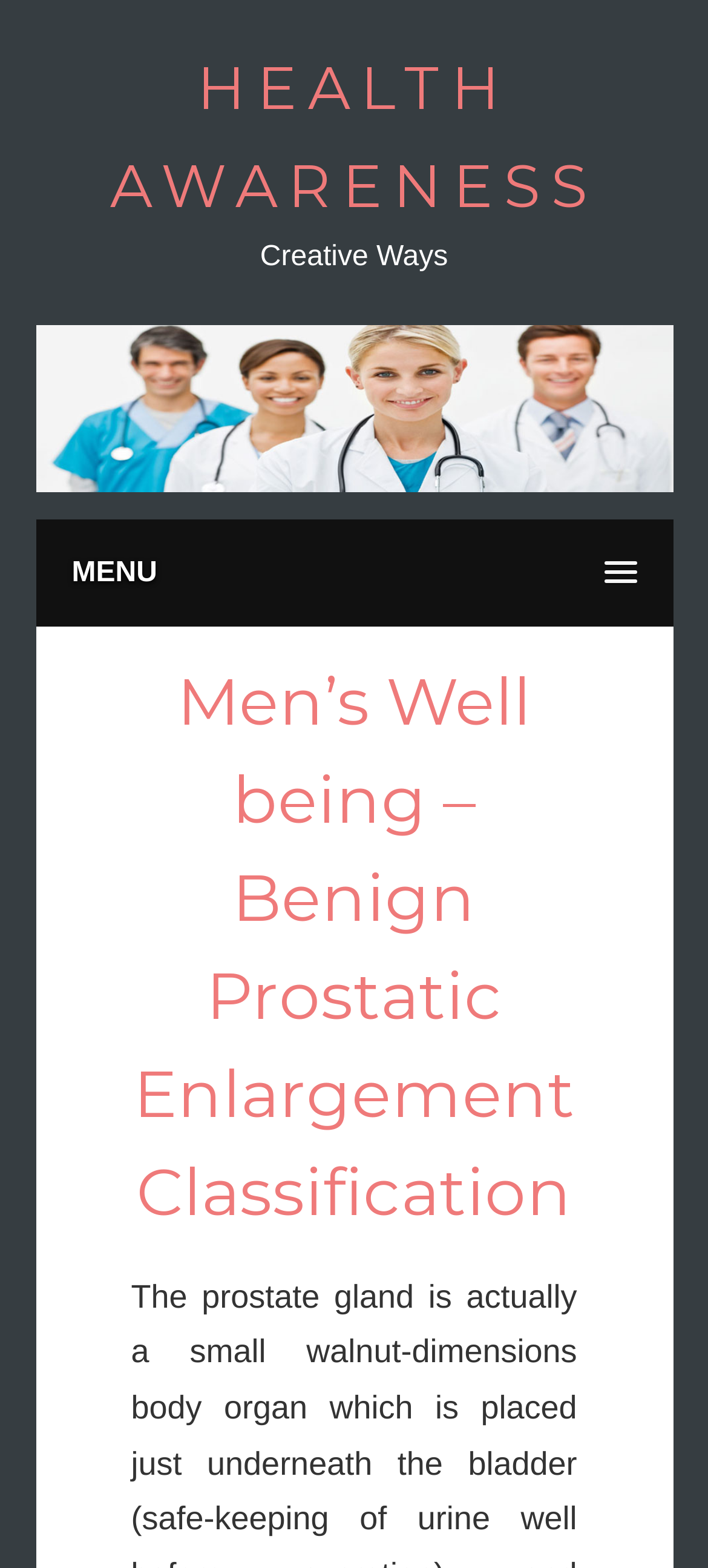What is the main topic of this webpage?
Please provide a single word or phrase in response based on the screenshot.

Prostate health